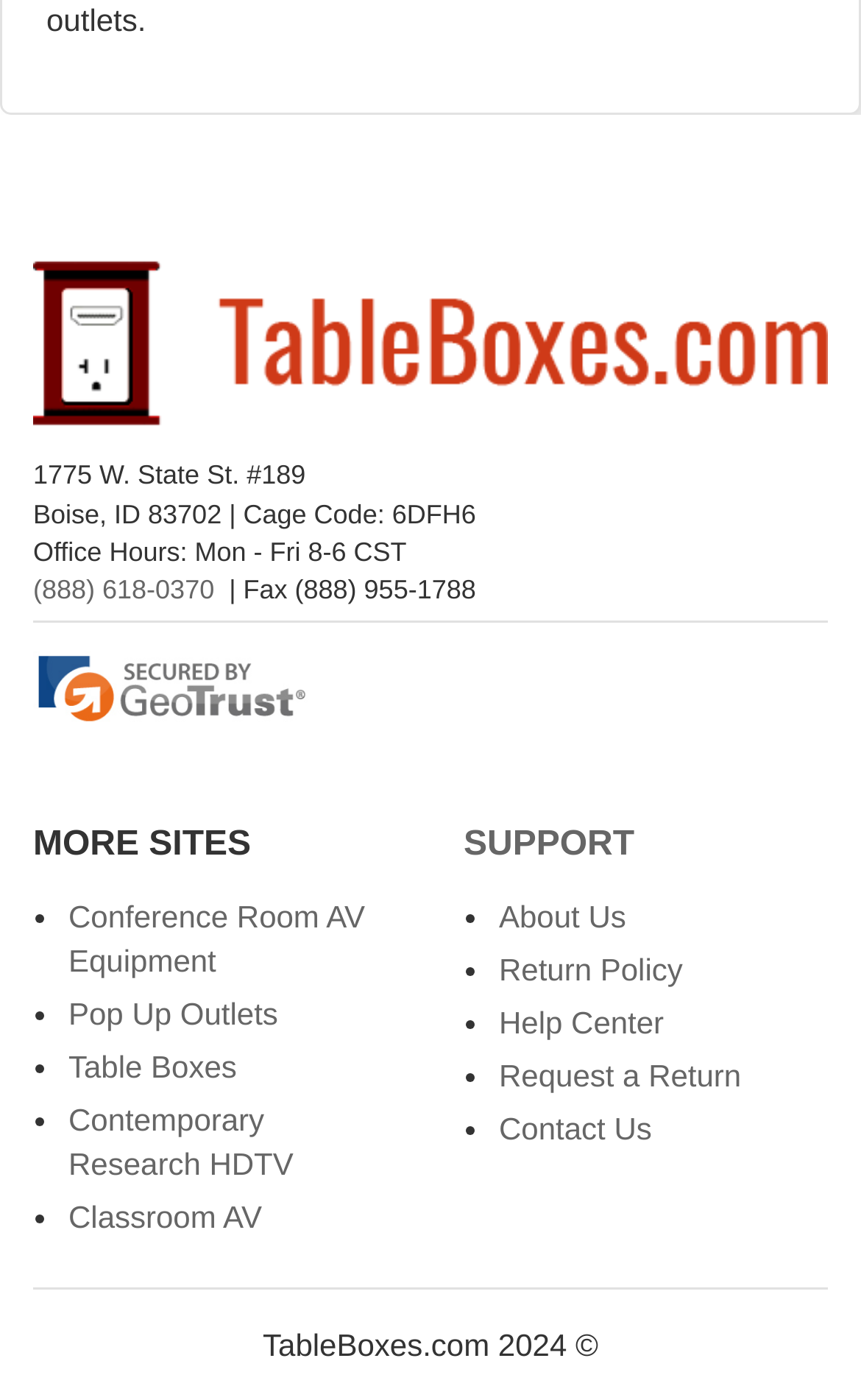Use one word or a short phrase to answer the question provided: 
What is the copyright year of TableBoxes.com?

2024